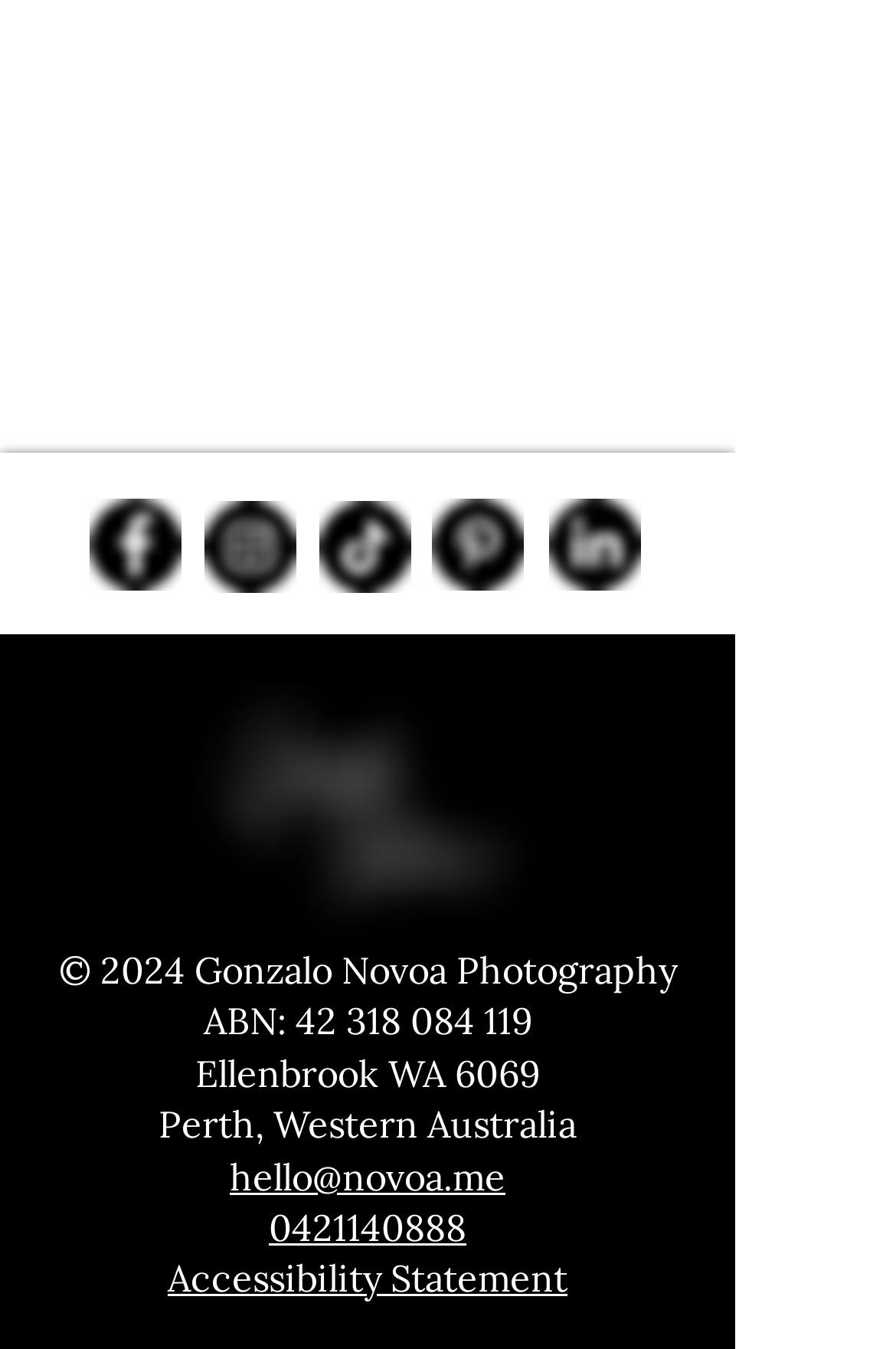Refer to the image and answer the question with as much detail as possible: What is the location of the photographer?

I found the location mentioned in the text 'Perth, Western Australia' which is part of the address listed along with the suburb 'Ellenbrook WA 6069'.